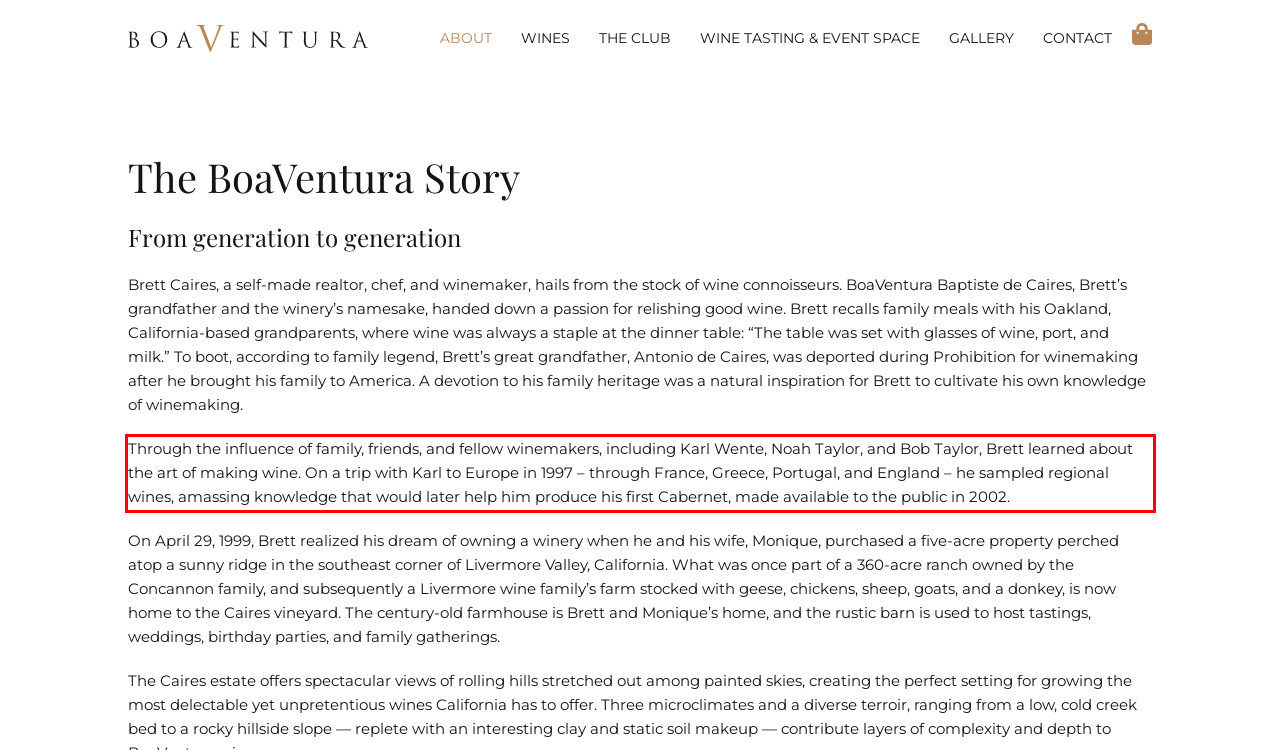Identify the text inside the red bounding box in the provided webpage screenshot and transcribe it.

Through the influence of family, friends, and fellow winemakers, including Karl Wente, Noah Taylor, and Bob Taylor, Brett learned about the art of making wine. On a trip with Karl to Europe in 1997 – through France, Greece, Portugal, and England – he sampled regional wines, amassing knowledge that would later help him produce his first Cabernet, made available to the public in 2002.